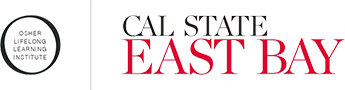Explain the image in detail, mentioning the main subjects and background elements.

The image displays the logo of the Osher Lifelong Learning Institute at California State University, East Bay. On the left, a circular emblem features the institute's name—"Osher Lifelong Learning Institute"—set in a clean, modern font. To the right, the text "CAL STATE EAST BAY" is prominently featured, with "EAST BAY" highlighted in bold red letters, creating a strong visual identity. This logo encapsulates the institute's mission of enrichening the educational experiences of mature learners through diverse programming and community engagement.